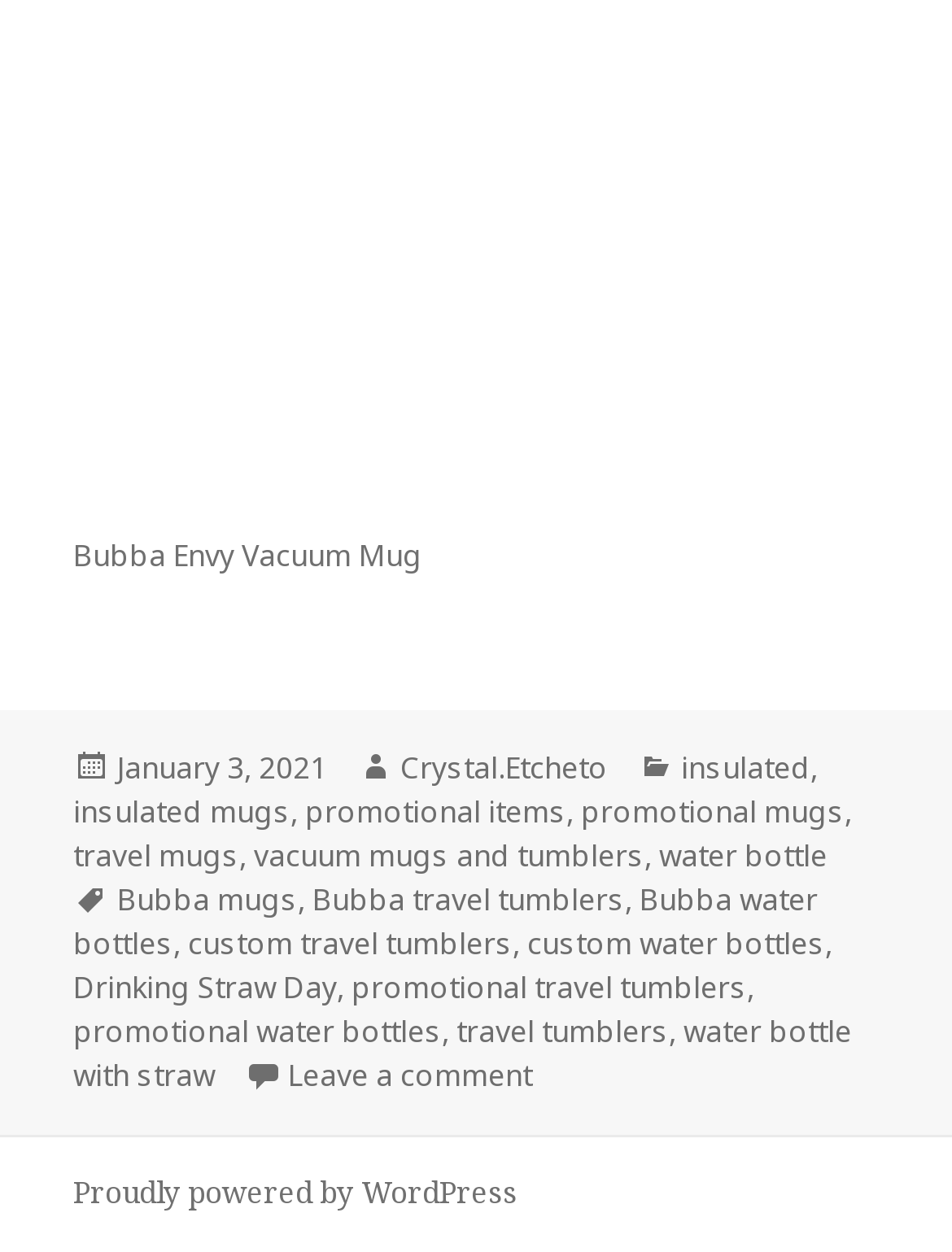Extract the bounding box coordinates of the UI element described: "custom water bottles". Provide the coordinates in the format [left, top, right, bottom] with values ranging from 0 to 1.

[0.554, 0.736, 0.867, 0.771]